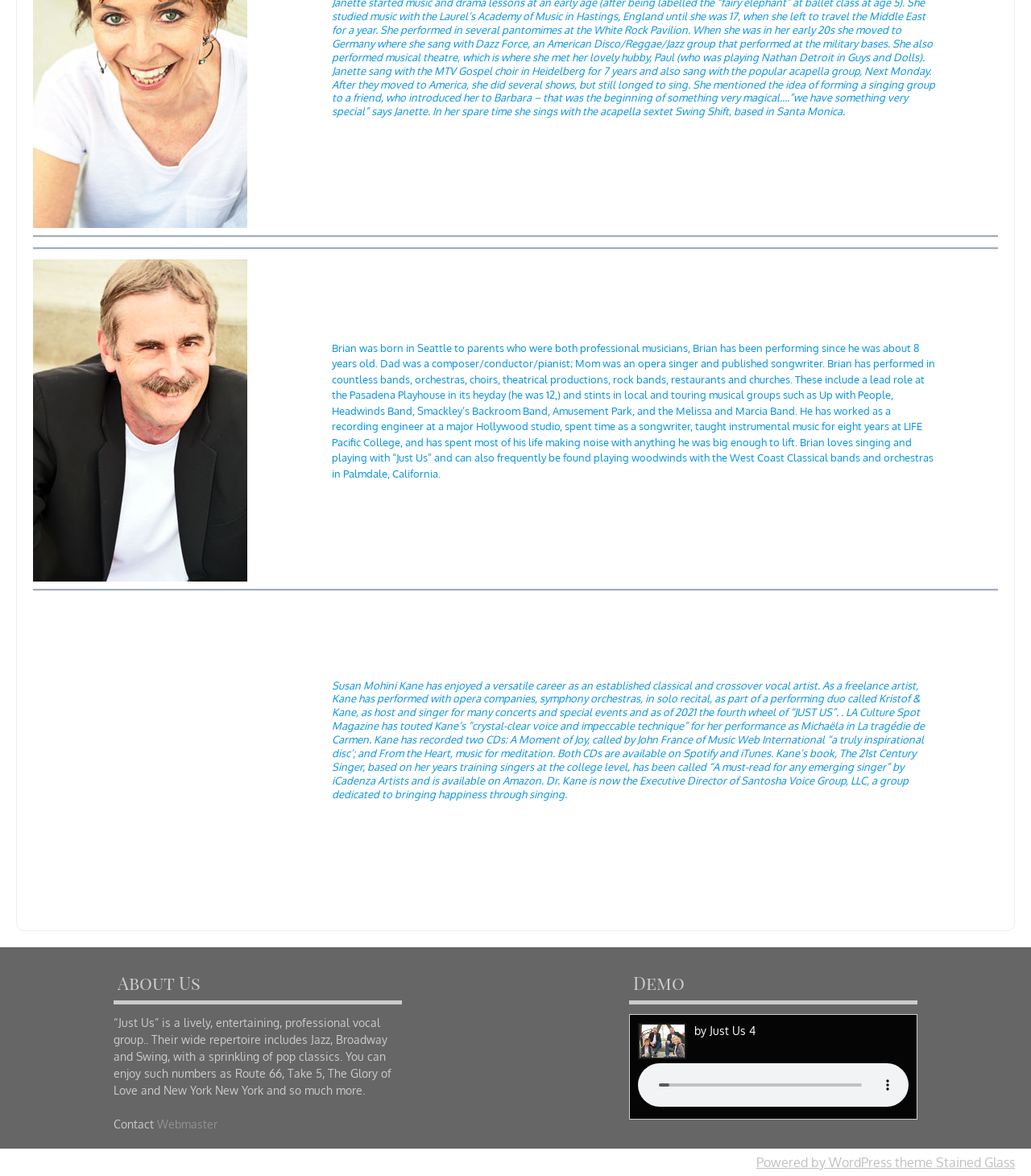Using the elements shown in the image, answer the question comprehensively: How many vocalists are introduced on this page?

By reading the biographies on the page, I can see that there are two vocalists introduced, Brian and Susan Mohini Kane.